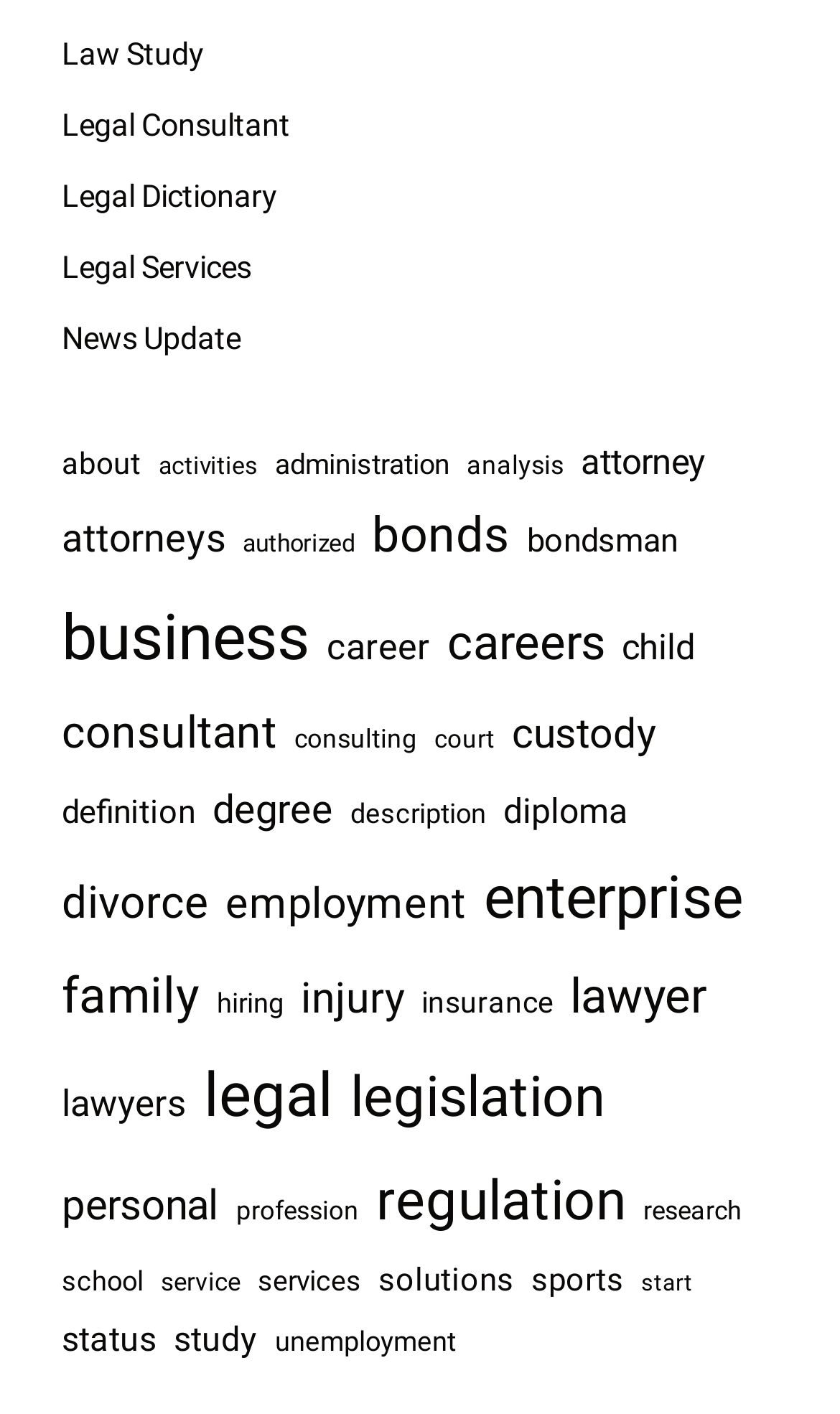Determine the bounding box for the UI element described here: "regulation".

[0.448, 0.814, 0.746, 0.885]